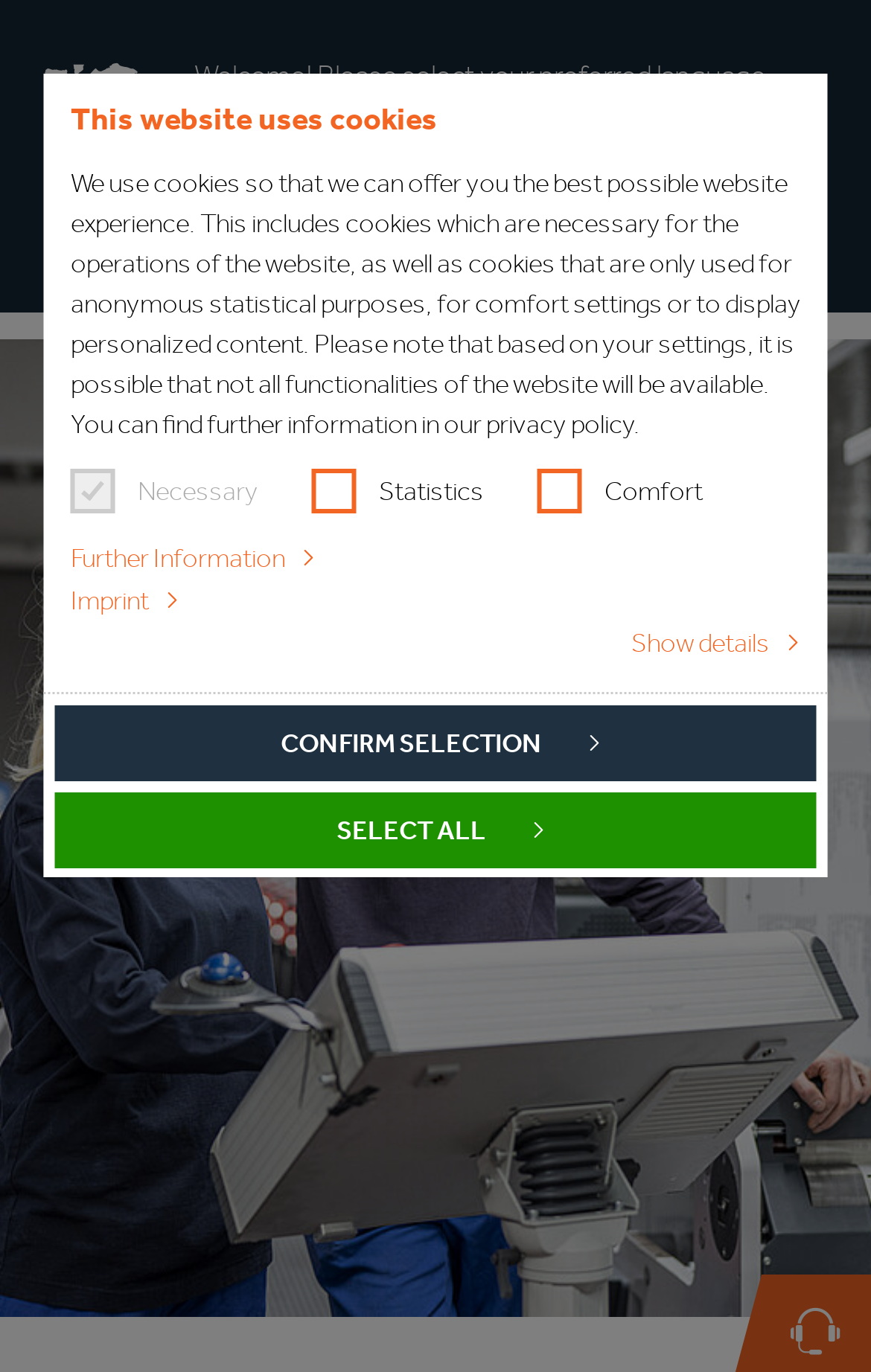Provide an in-depth caption for the contents of the webpage.

The webpage is about school pupils and students, specifically related to Faller Packaging. At the top left corner, there is a language selection option with the text "English" and a dropdown menu. Below this, there is a heading that reads "School pupils and students". 

On the top right corner, there is a logo or an image, accompanied by a link. 

A prominent dialog box, titled "cookieconsent", occupies a significant portion of the page, spanning from the top to almost the middle. This dialog box contains a description of the website's cookie policy, explaining the different types of cookies used, including necessary, statistical, comfort, and personalized content cookies. There are three checkboxes for selecting the types of cookies to be used, with the "Necessary" option already checked. 

Below the cookie policy description, there are three links: "Further Information", "Imprint", and "Show details". Two buttons, "CONFIRM SELECTION" and "SELECT ALL", are placed at the bottom of the dialog box.

At the bottom of the page, there is a welcome message, asking users to select their preferred language, which will be saved for future visits. A combobox is provided for language selection, accompanied by a "CONFIRM" button.